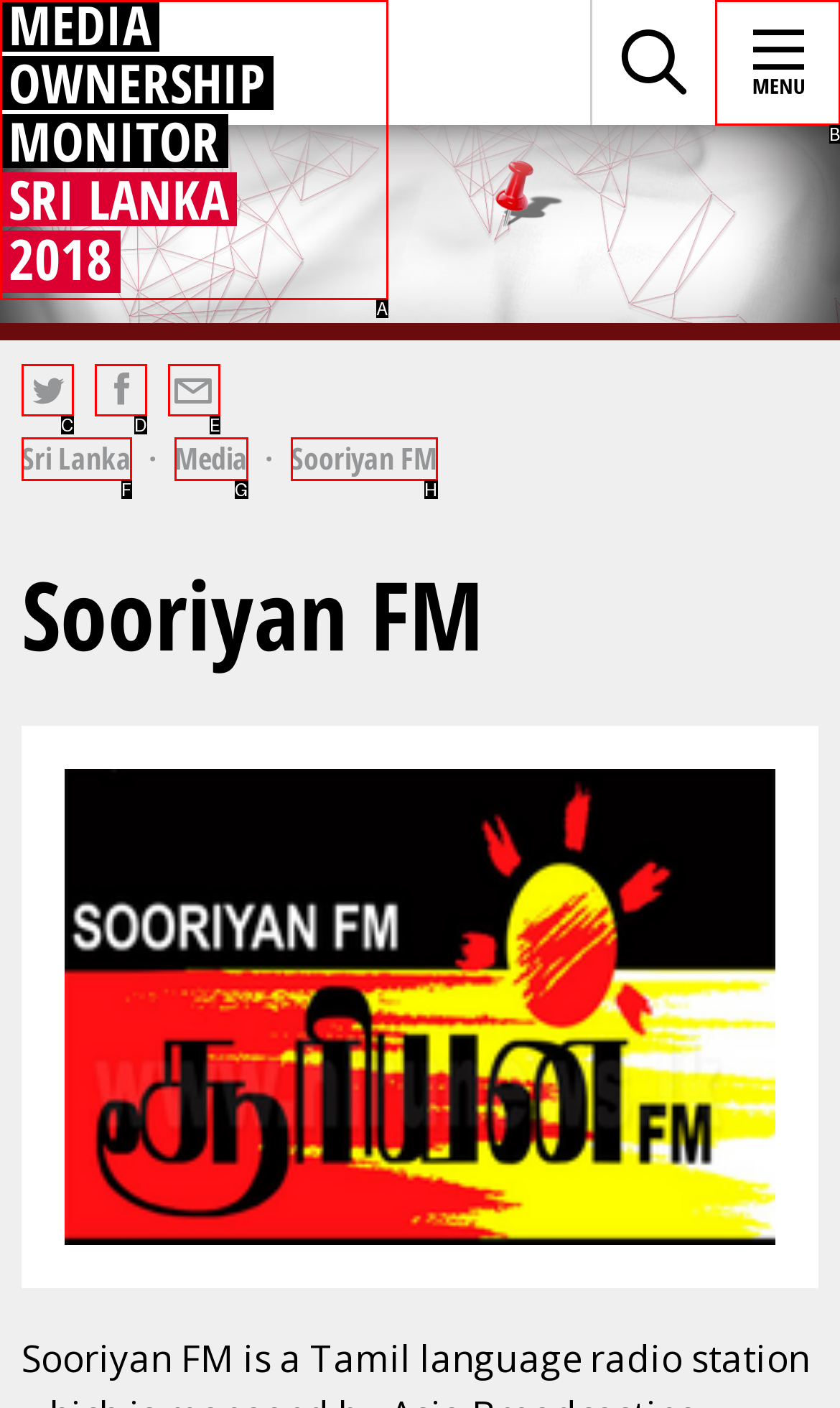Identify the option that corresponds to the description: Sri Lanka. Provide only the letter of the option directly.

F